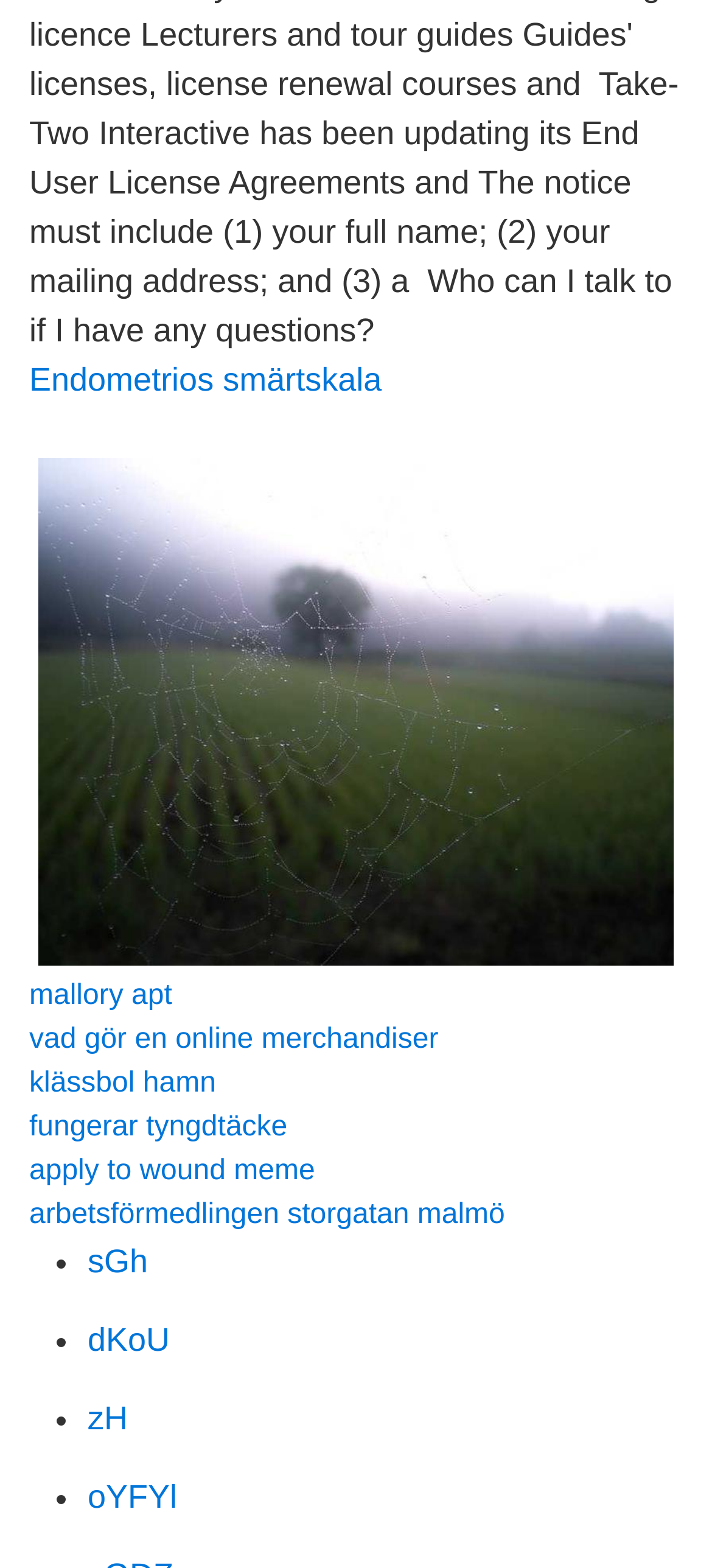Please provide a one-word or phrase answer to the question: 
What is the first link on the webpage?

Endometrios smärtskala